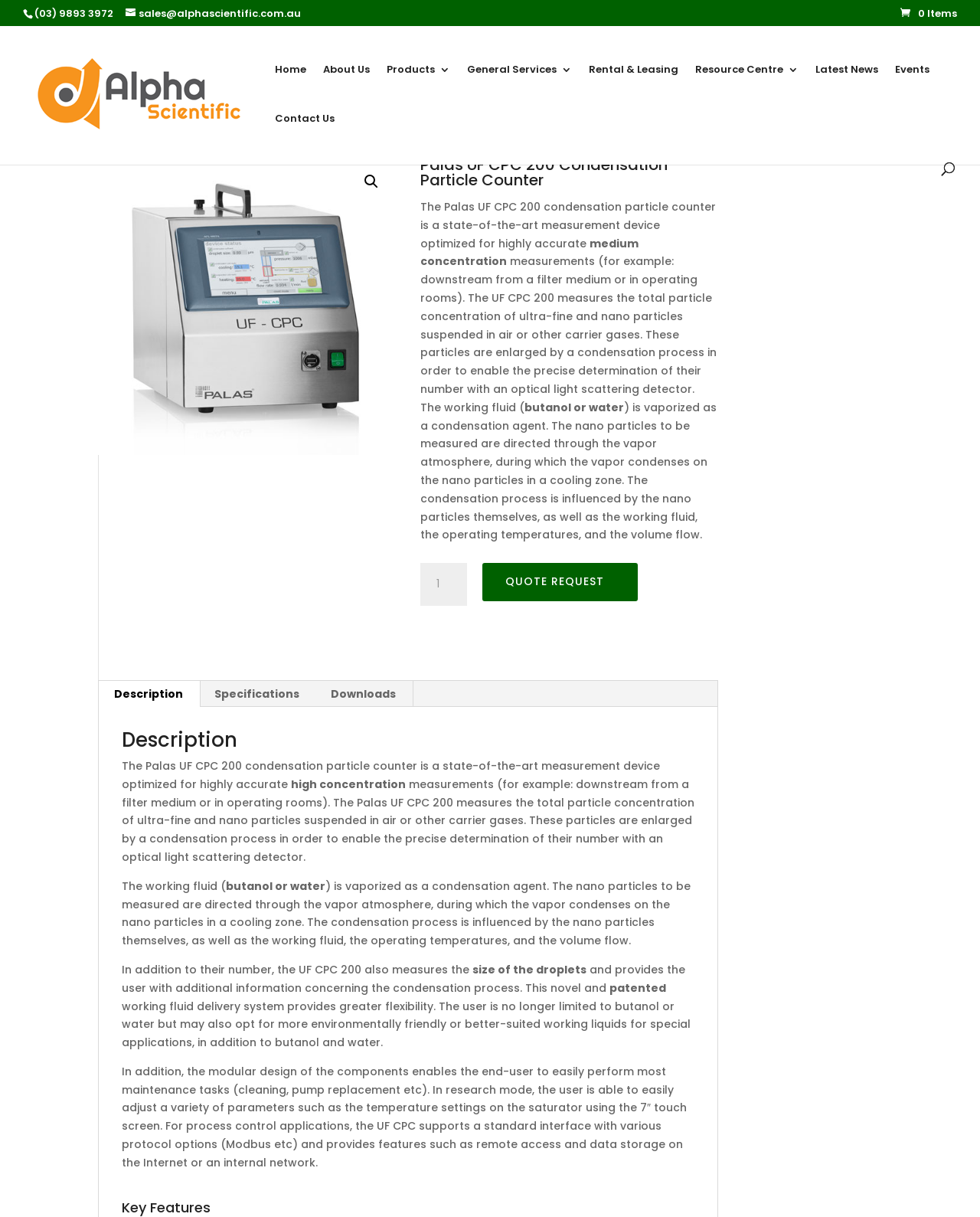Identify the bounding box for the described UI element. Provide the coordinates in (top-left x, top-left y, bottom-right x, bottom-right y) format with values ranging from 0 to 1: alt="Palas UF-CPC 100" title="Palas-UF-CPC-50"

[0.1, 0.129, 0.404, 0.374]